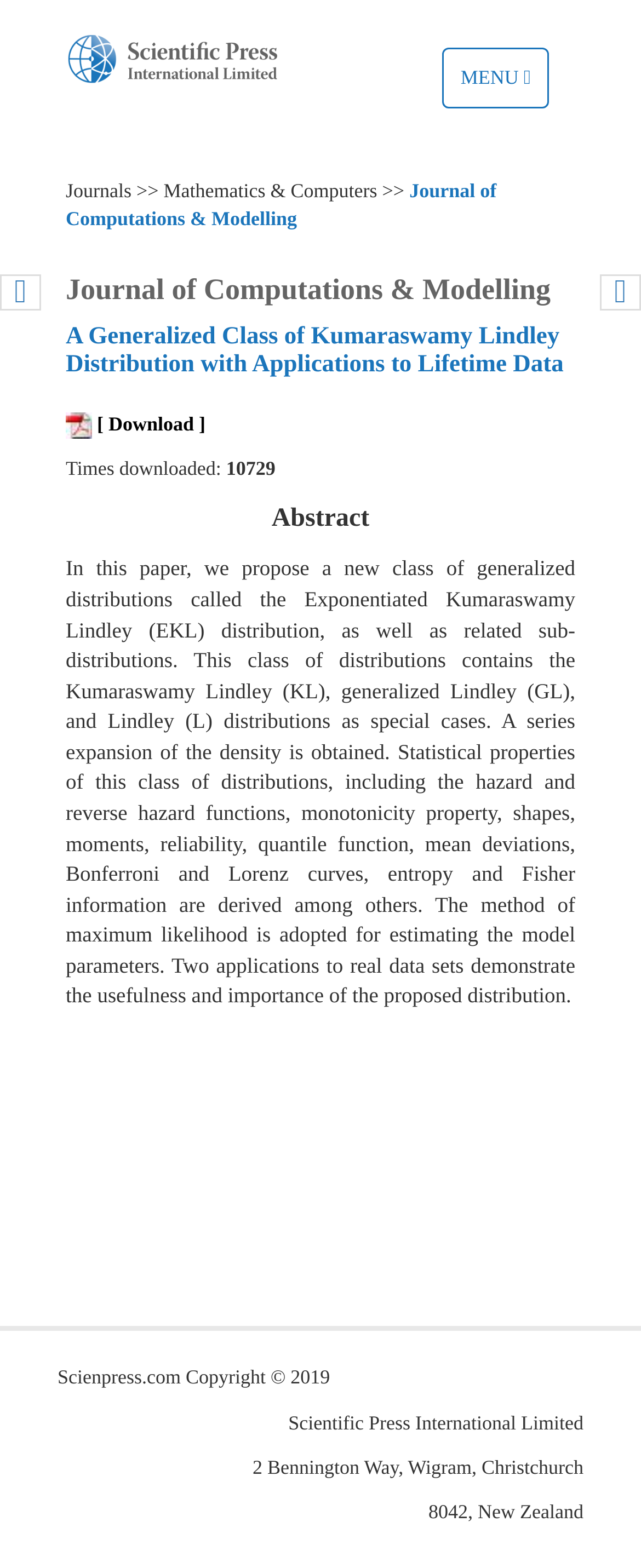Provide a brief response using a word or short phrase to this question:
What is the city of the address of Scientific Press International Limited?

Christchurch